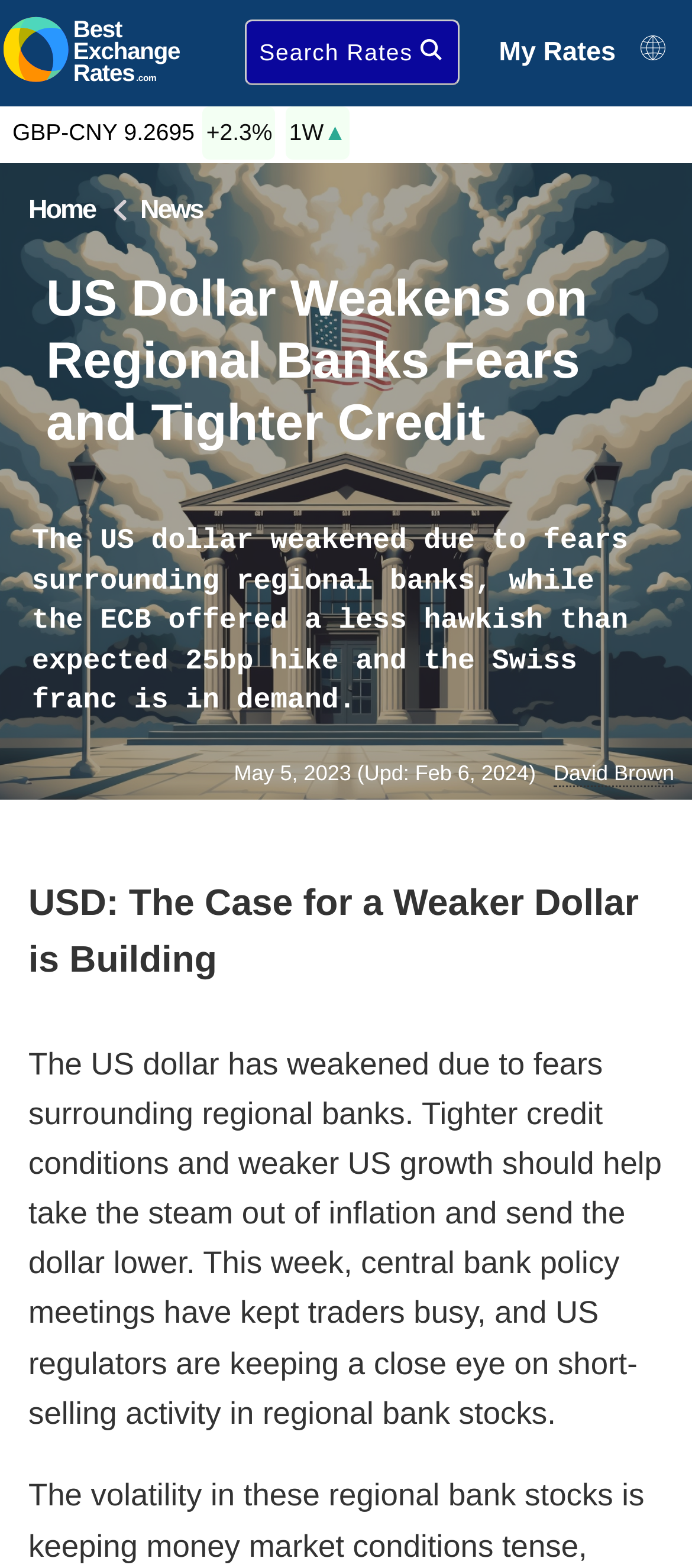Please find the bounding box coordinates for the clickable element needed to perform this instruction: "Go to Home page".

[0.041, 0.124, 0.156, 0.143]